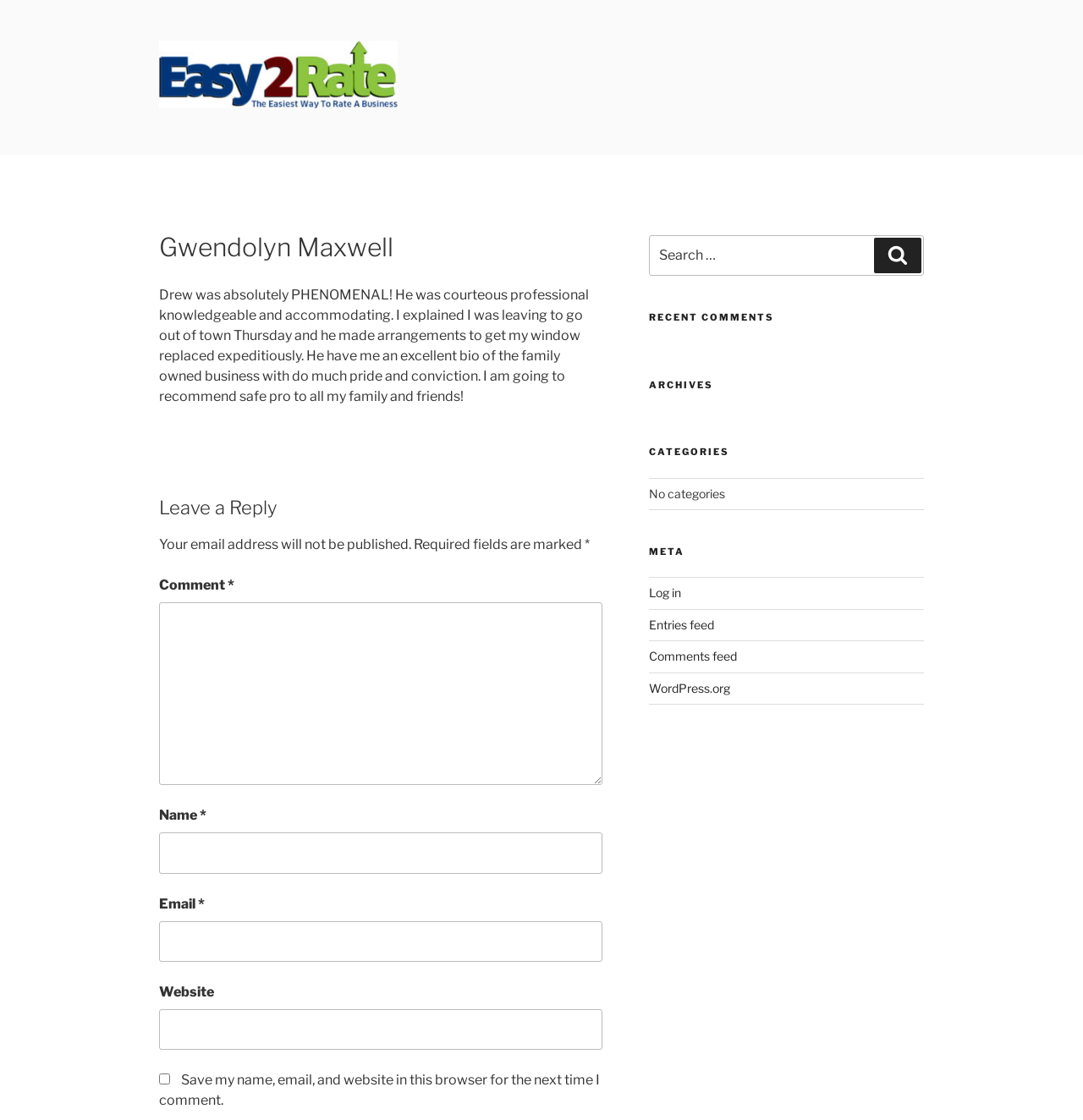How many textboxes are there in the comment section?
Using the visual information, respond with a single word or phrase.

4